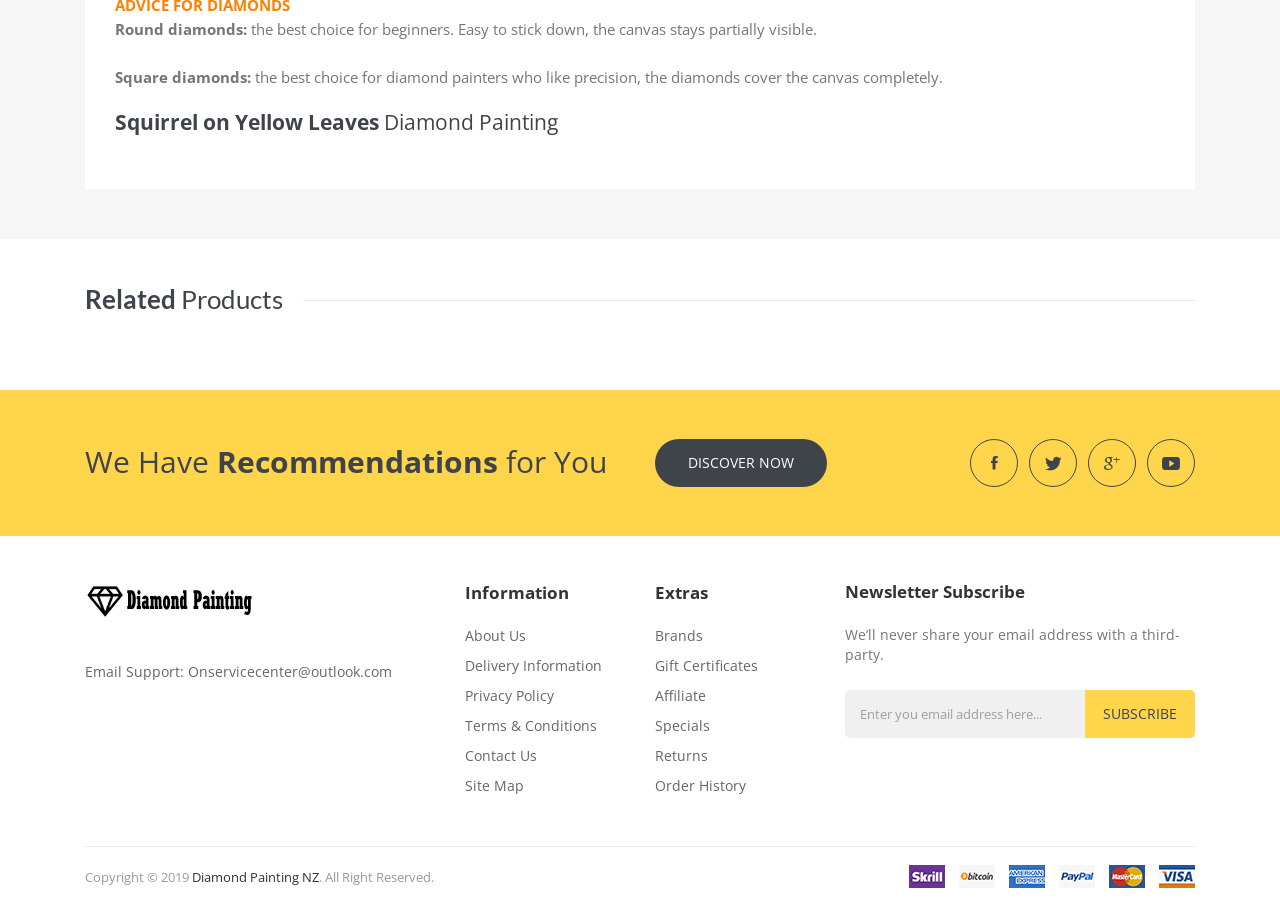What is the copyright year of the website?
Can you offer a detailed and complete answer to this question?

The text 'Copyright © 2019' is located at the bottom of the webpage, indicating that the copyright year of the website is 2019.